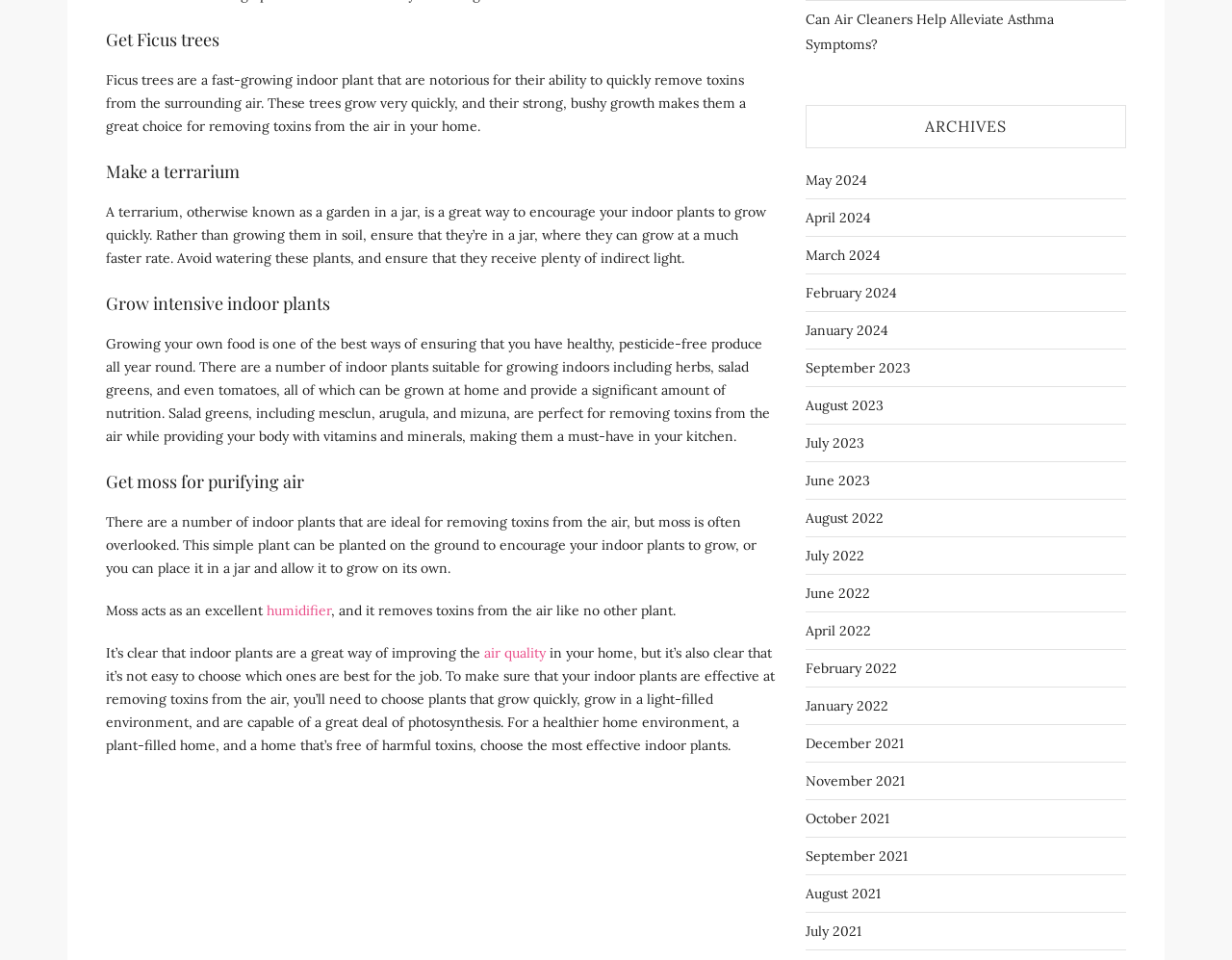Determine the bounding box coordinates for the region that must be clicked to execute the following instruction: "Read about getting Ficus trees for air purification".

[0.086, 0.026, 0.63, 0.056]